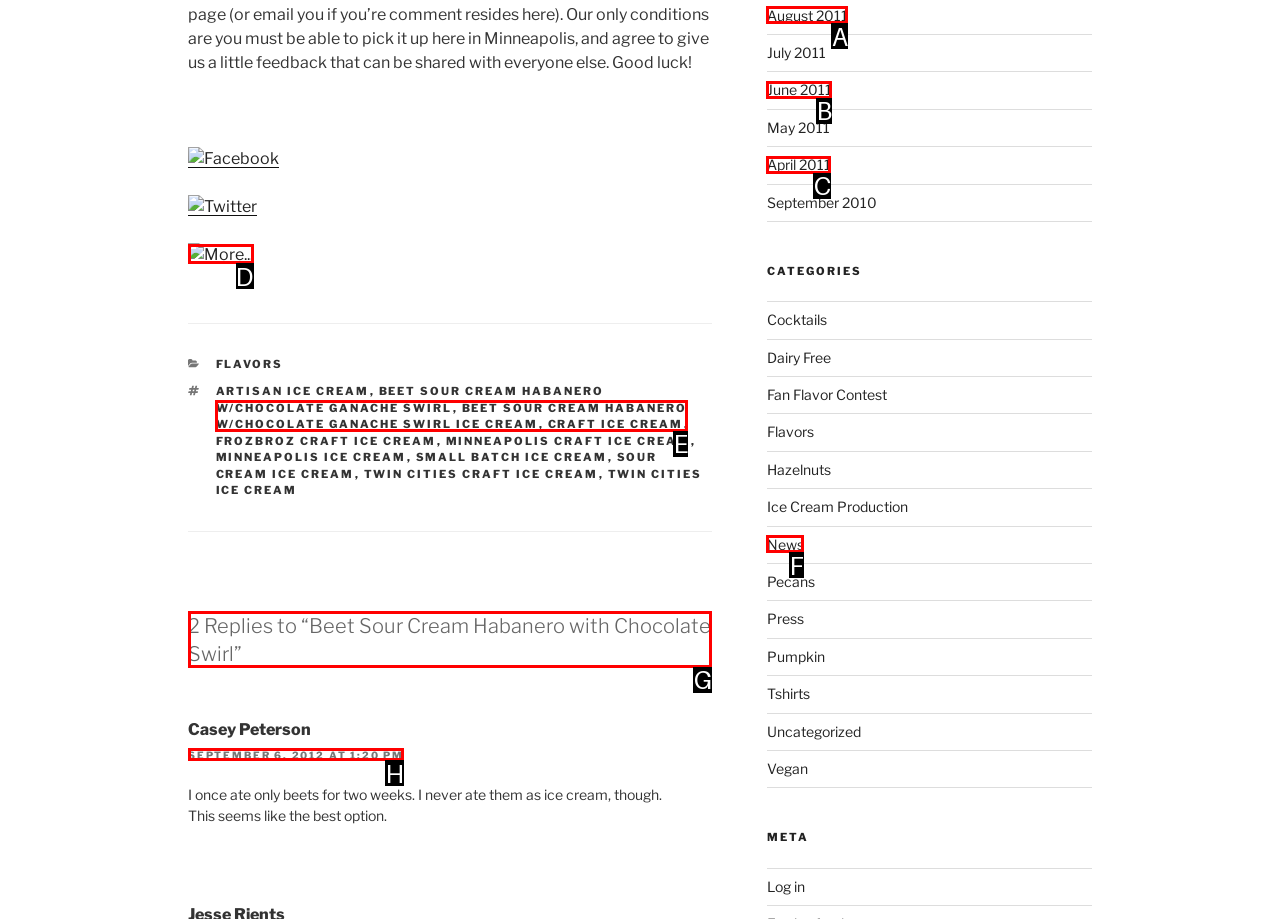Select the appropriate HTML element to click on to finish the task: Get more info about Prime Warranty.
Answer with the letter corresponding to the selected option.

None